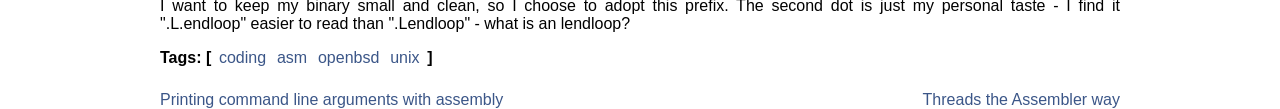Please respond to the question using a single word or phrase:
Are all links on the same horizontal level?

No